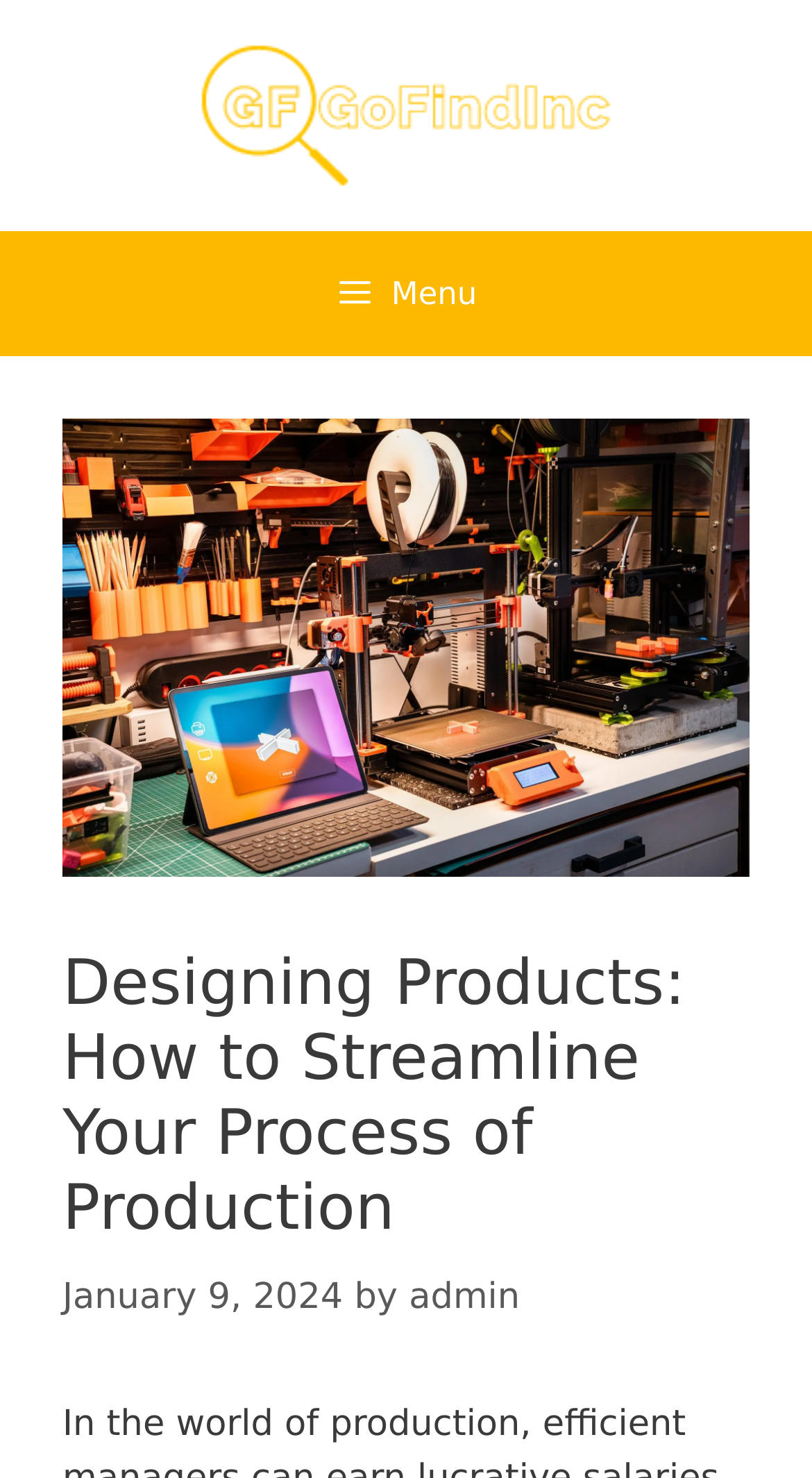Using the information from the screenshot, answer the following question thoroughly:
What is the name of the website?

The name of the website can be found in the banner section at the top of the webpage, which contains a link with the text 'GoFindInc' and an image with the same name.